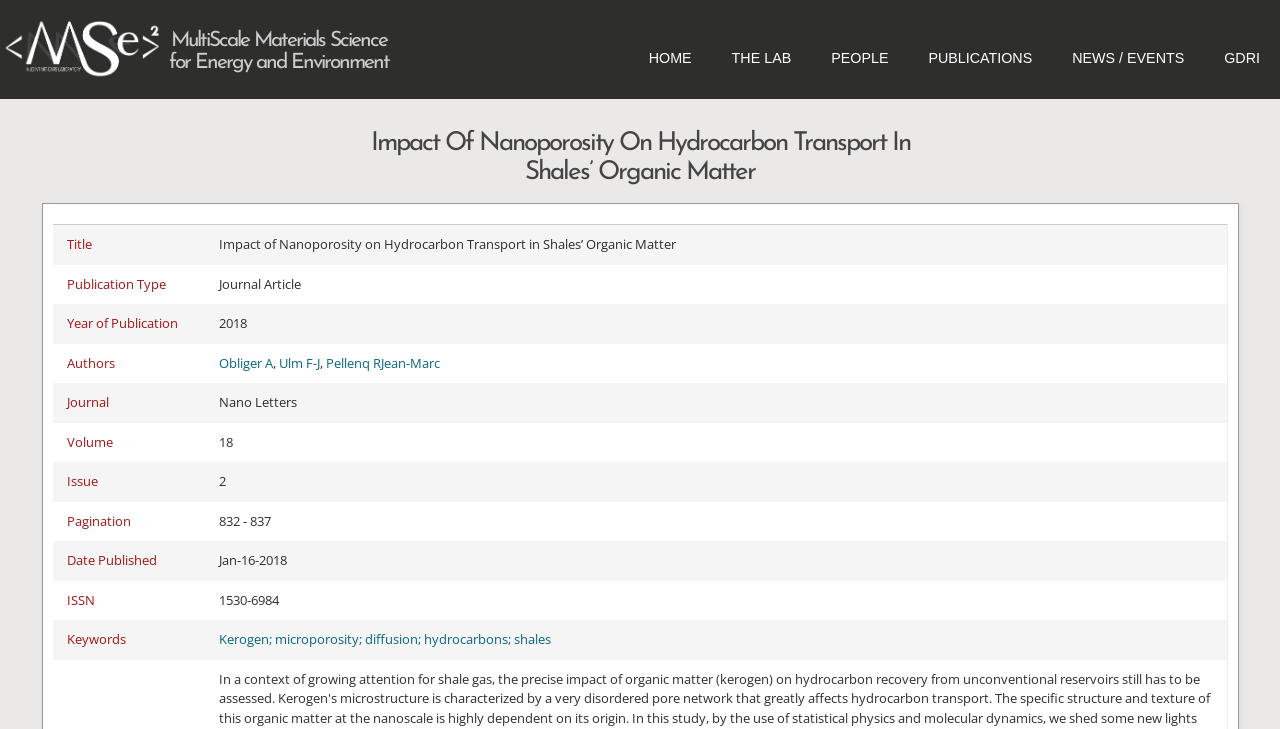Kindly provide the bounding box coordinates of the section you need to click on to fulfill the given instruction: "Visit the 'THE LAB' page".

[0.556, 0.055, 0.634, 0.106]